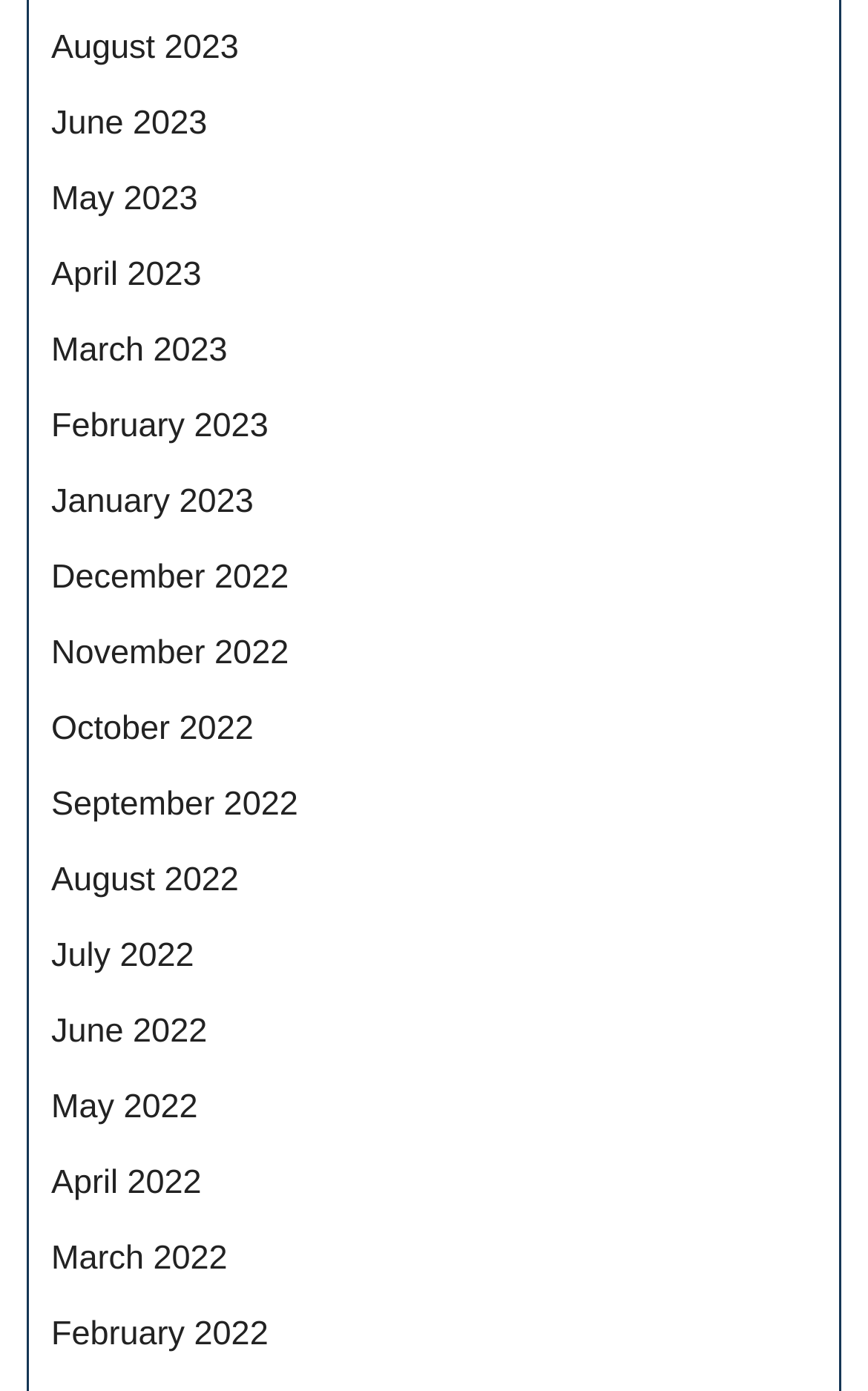Determine the bounding box coordinates of the clickable region to execute the instruction: "view January 2023". The coordinates should be four float numbers between 0 and 1, denoted as [left, top, right, bottom].

[0.059, 0.347, 0.292, 0.374]